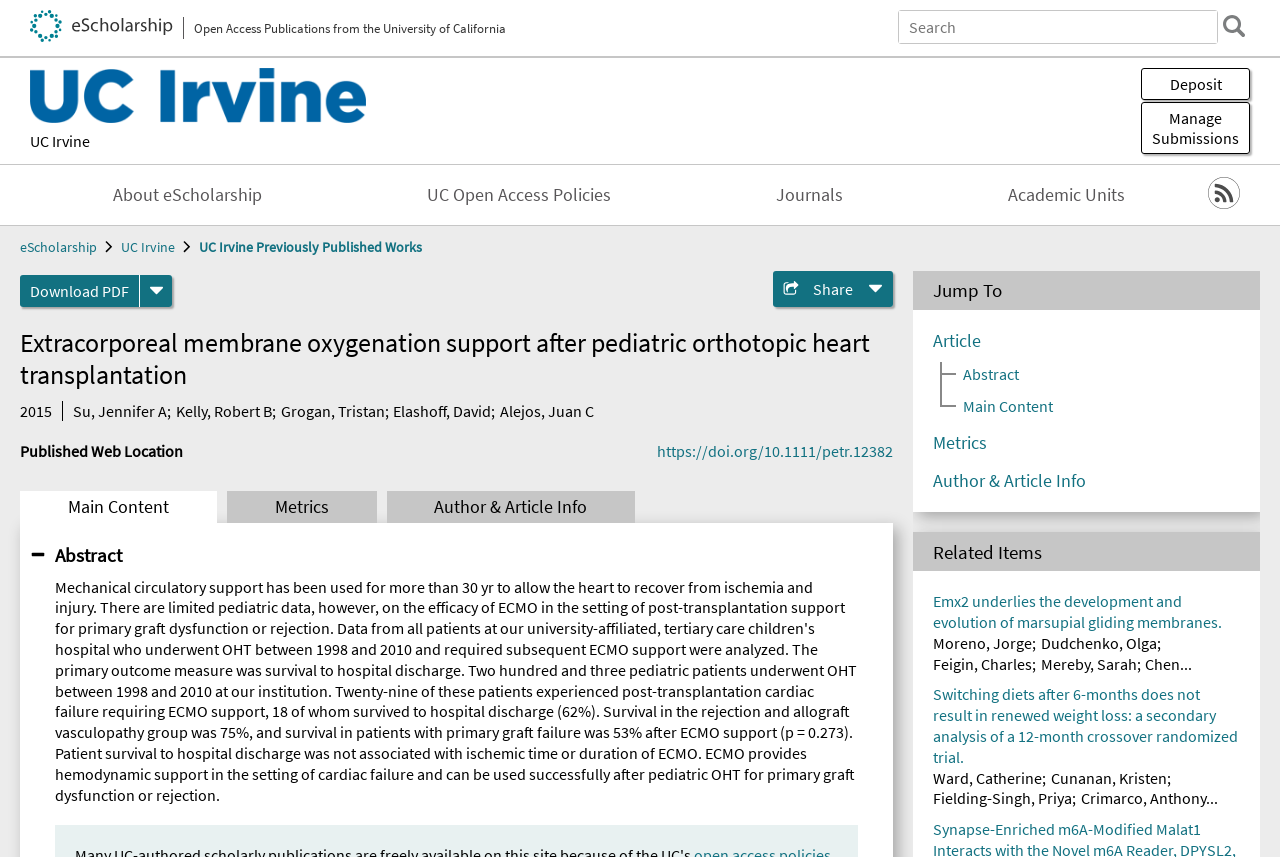Please determine the bounding box coordinates of the element's region to click for the following instruction: "View related item 'Emx2 underlies the development and evolution of marsupial gliding membranes'".

[0.729, 0.69, 0.969, 0.738]